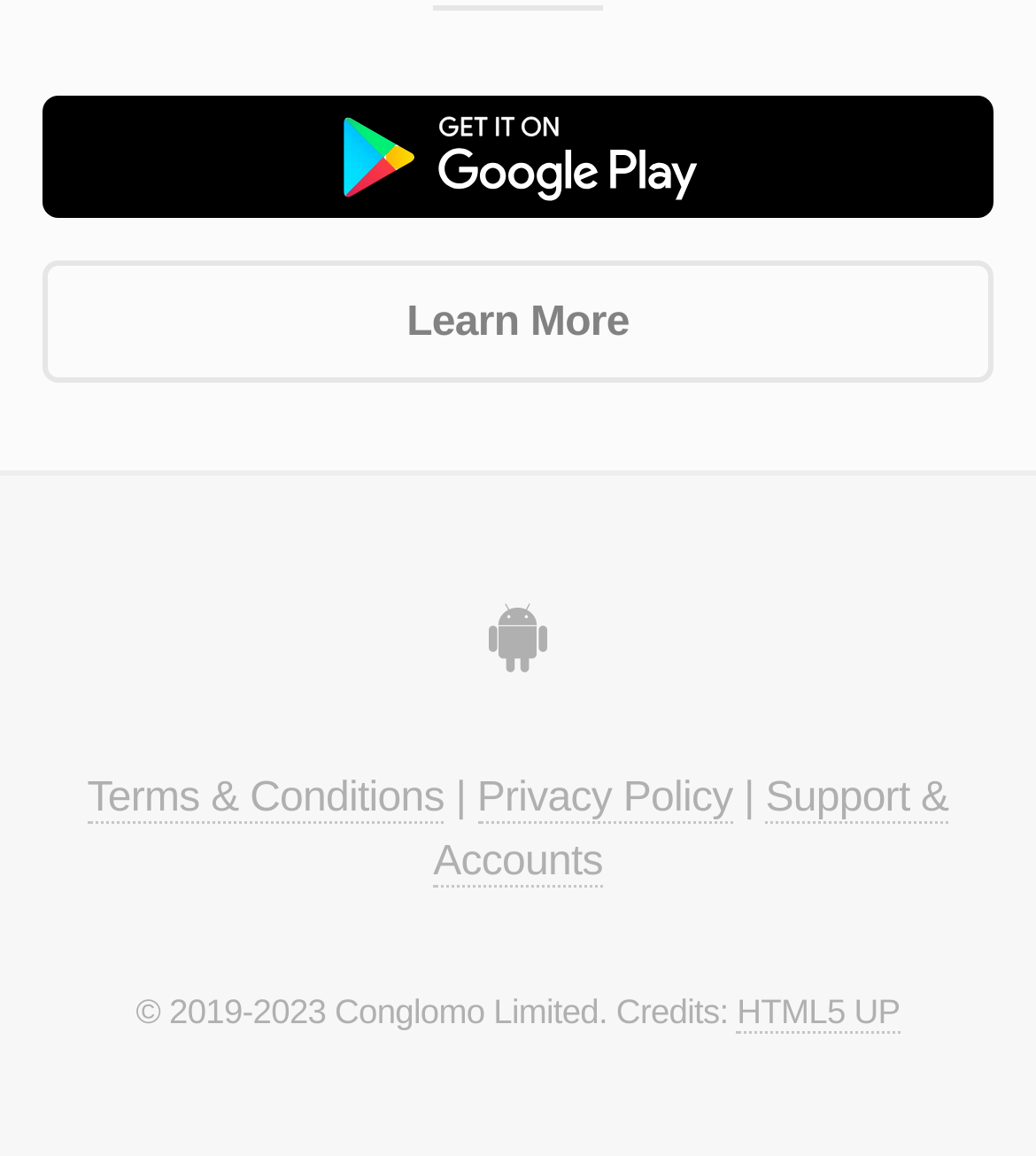Reply to the question with a brief word or phrase: What is the purpose of the 'Get it on Google Play' link?

To download an app